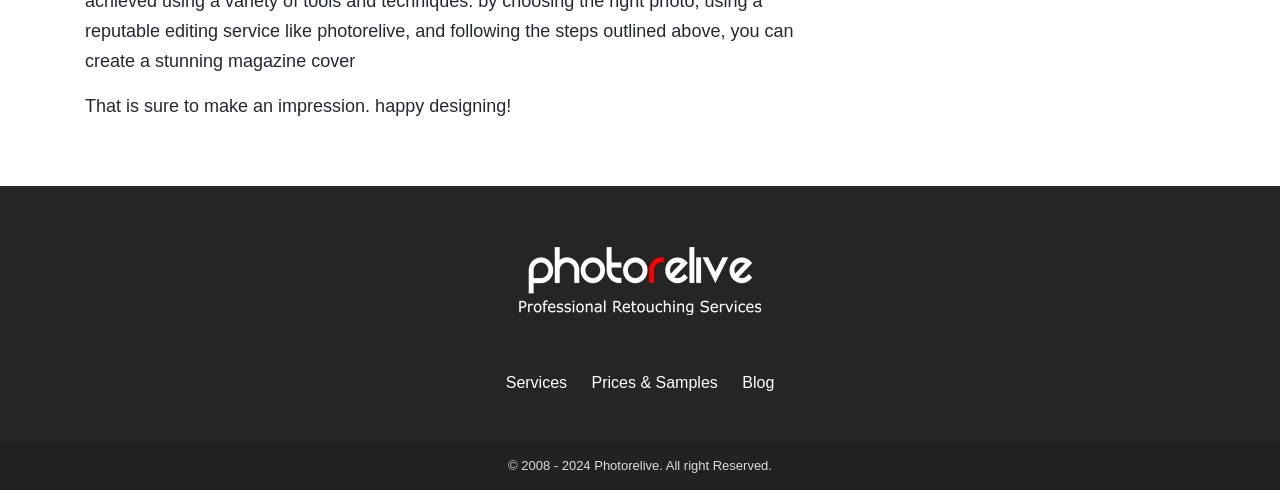Respond concisely with one word or phrase to the following query:
What is the position of the 'Blog' link relative to the 'Prices & Samples' link?

Right